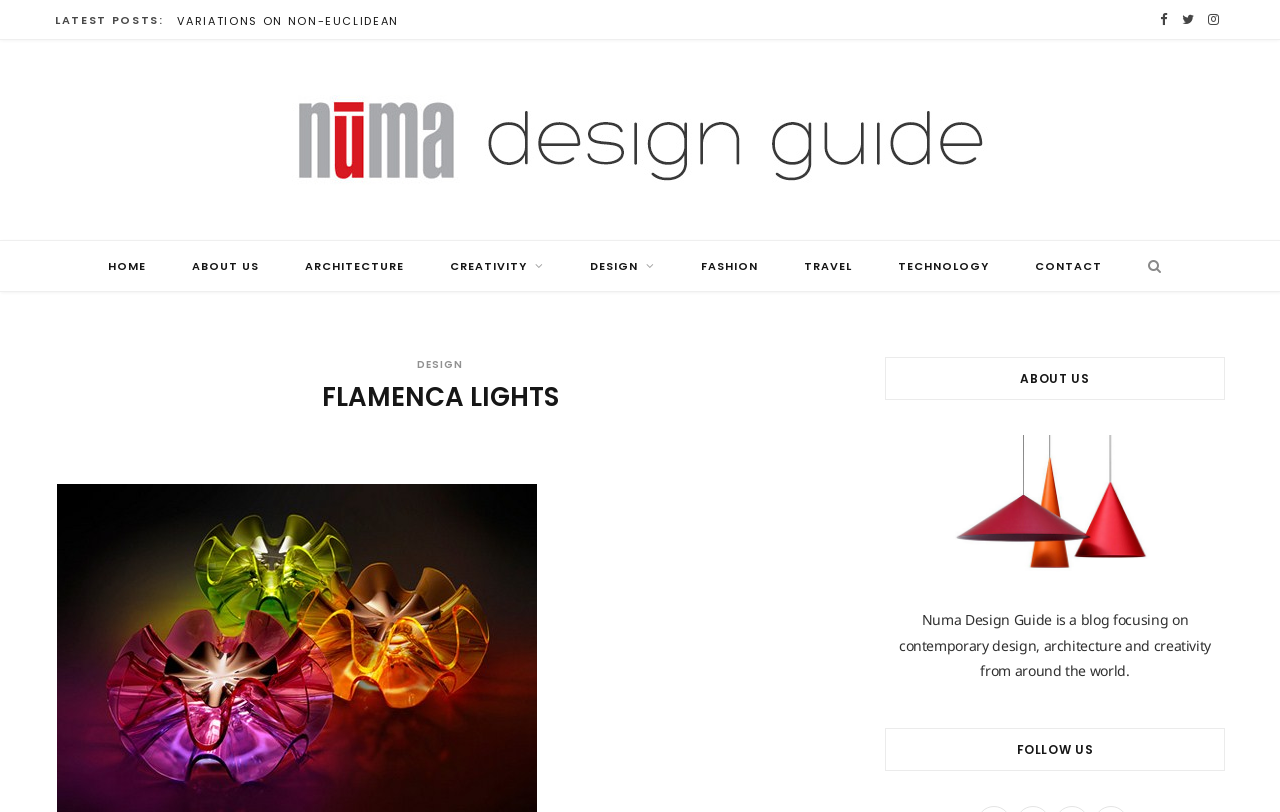What is the focus of the blog?
Kindly answer the question with as much detail as you can.

The focus of the blog can be inferred from the text in the about section, which states that 'Numa Design Guide is a blog focusing on contemporary design, architecture and creativity from around the world.' This suggests that the blog is primarily concerned with exploring and showcasing contemporary design, architecture, and creative works from around the world.